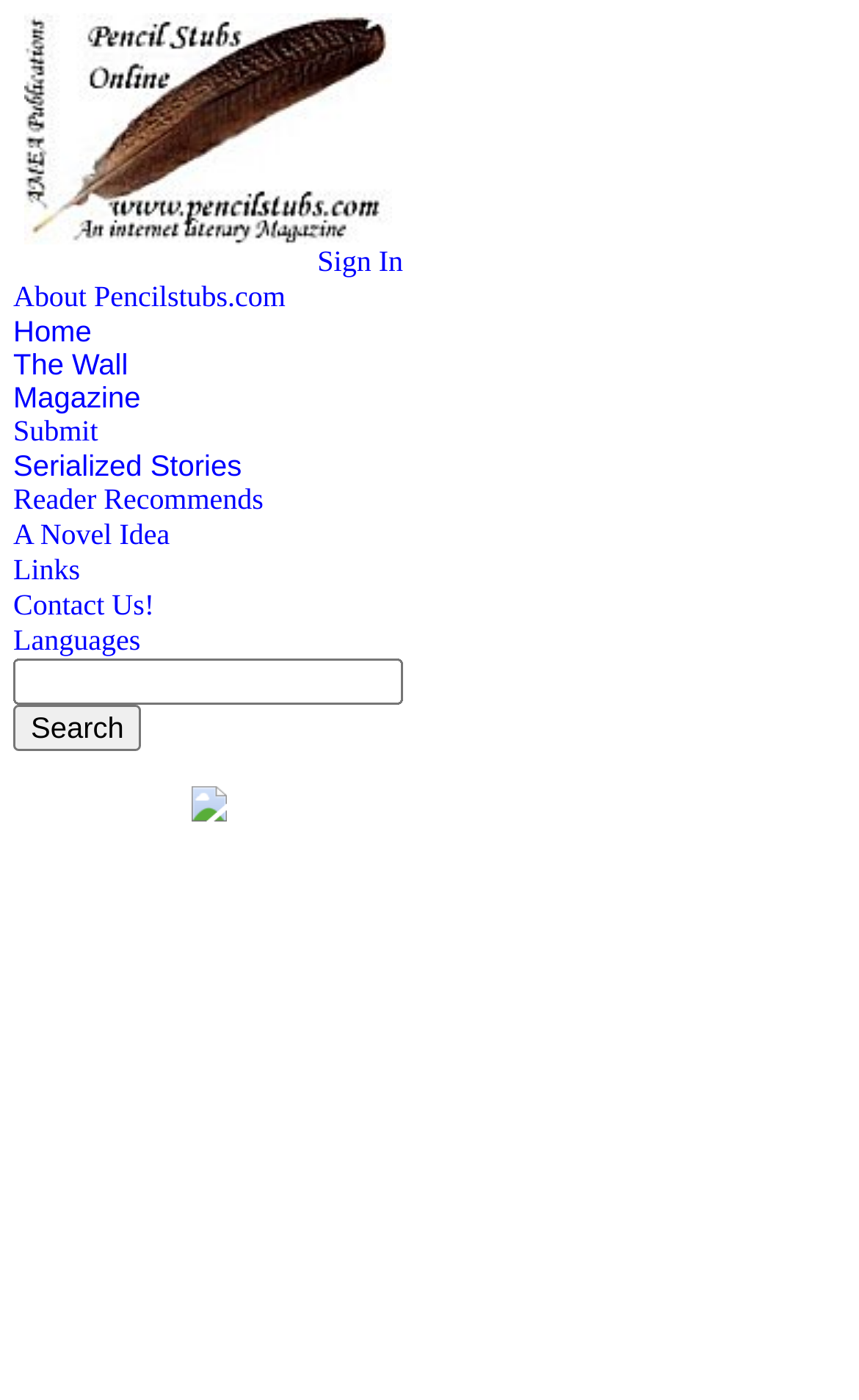What is the first link in the top navigation menu?
Answer the question with just one word or phrase using the image.

Sign In